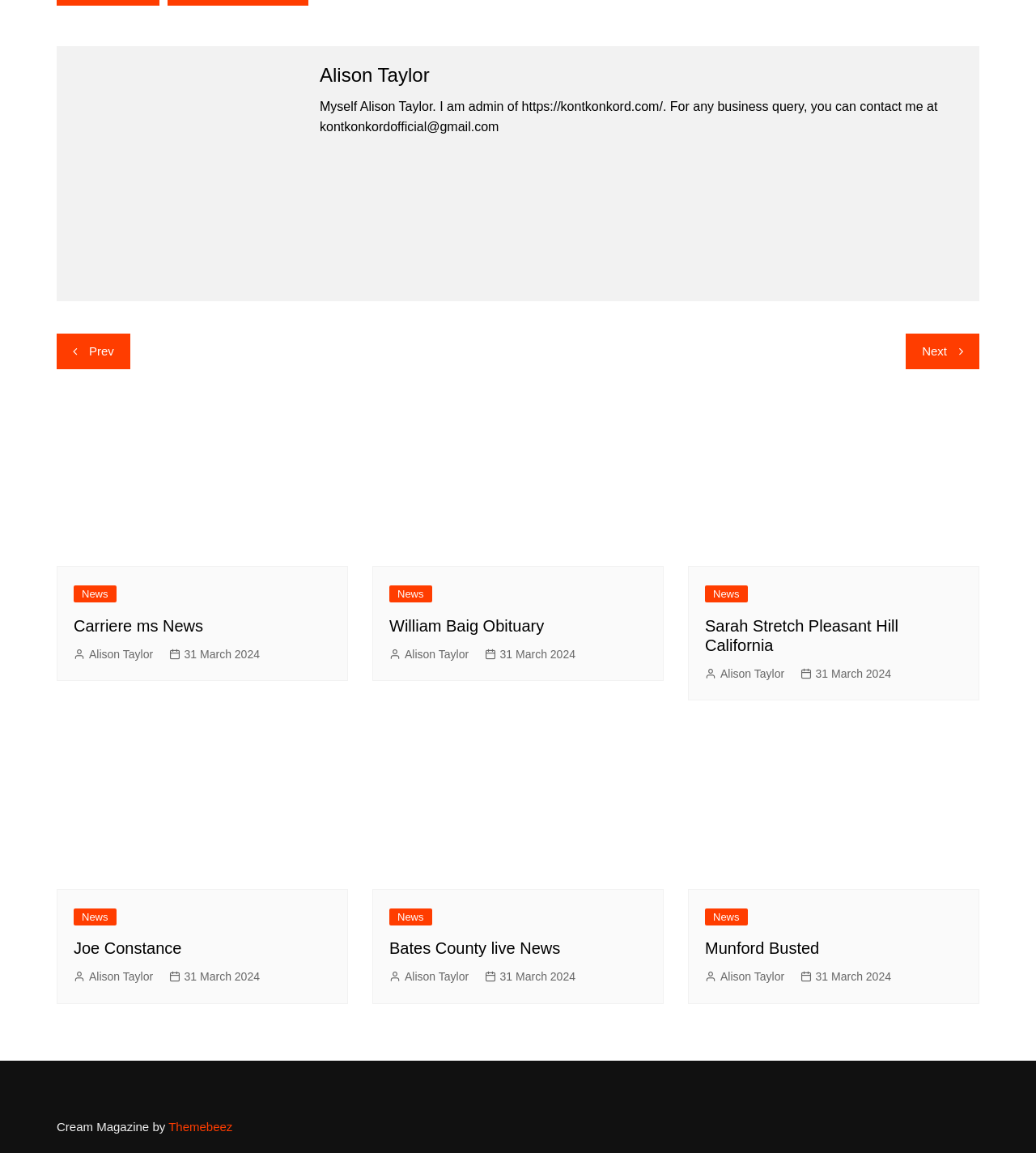Determine the bounding box coordinates of the clickable region to execute the instruction: "Read the 'Bates County live News' article". The coordinates should be four float numbers between 0 and 1, denoted as [left, top, right, bottom].

[0.376, 0.814, 0.624, 0.831]